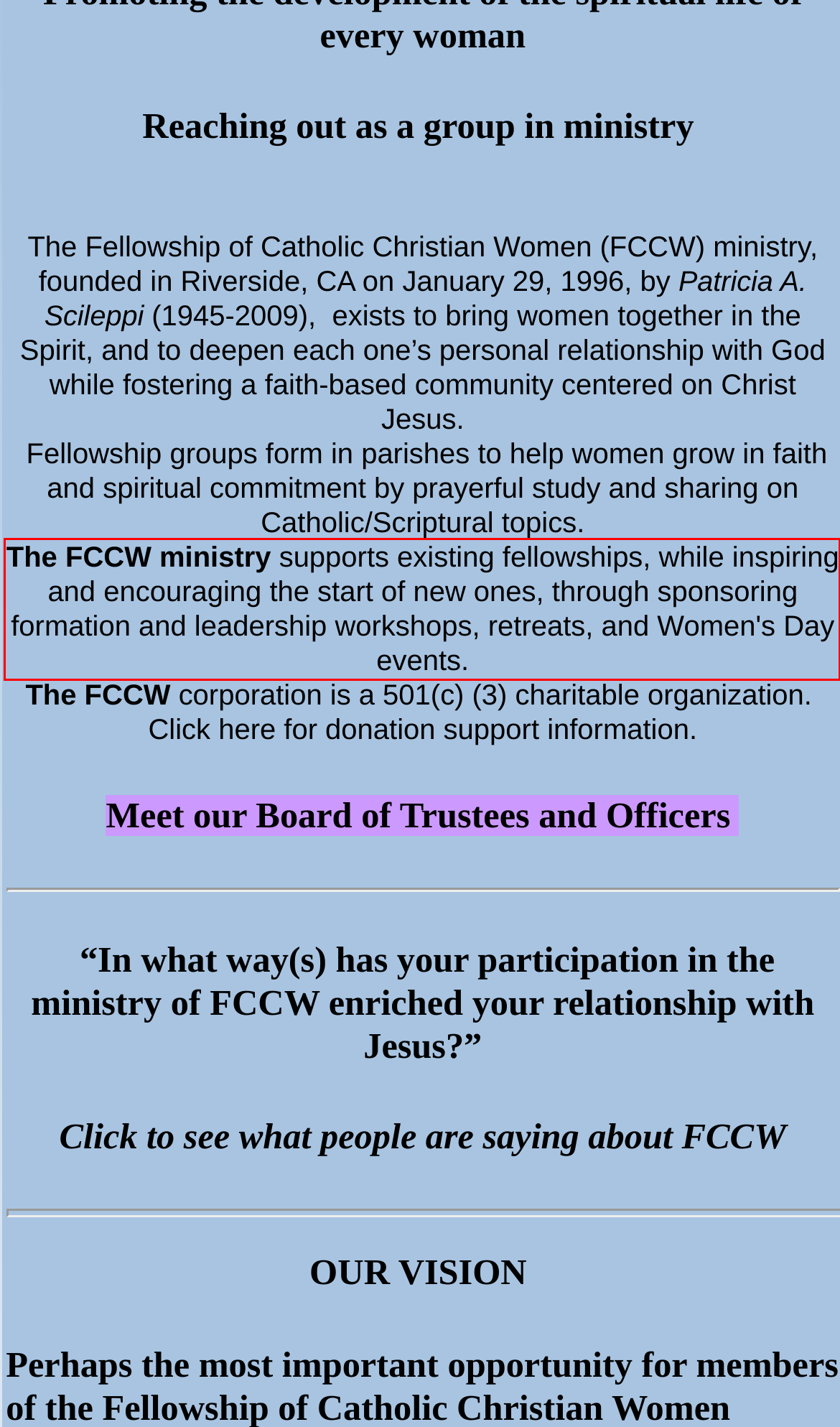You are given a webpage screenshot with a red bounding box around a UI element. Extract and generate the text inside this red bounding box.

The FCCW ministry supports existing fellowships, while inspiring and encouraging the start of new ones, through sponsoring formation and leadership workshops, retreats, and Women's Day events.